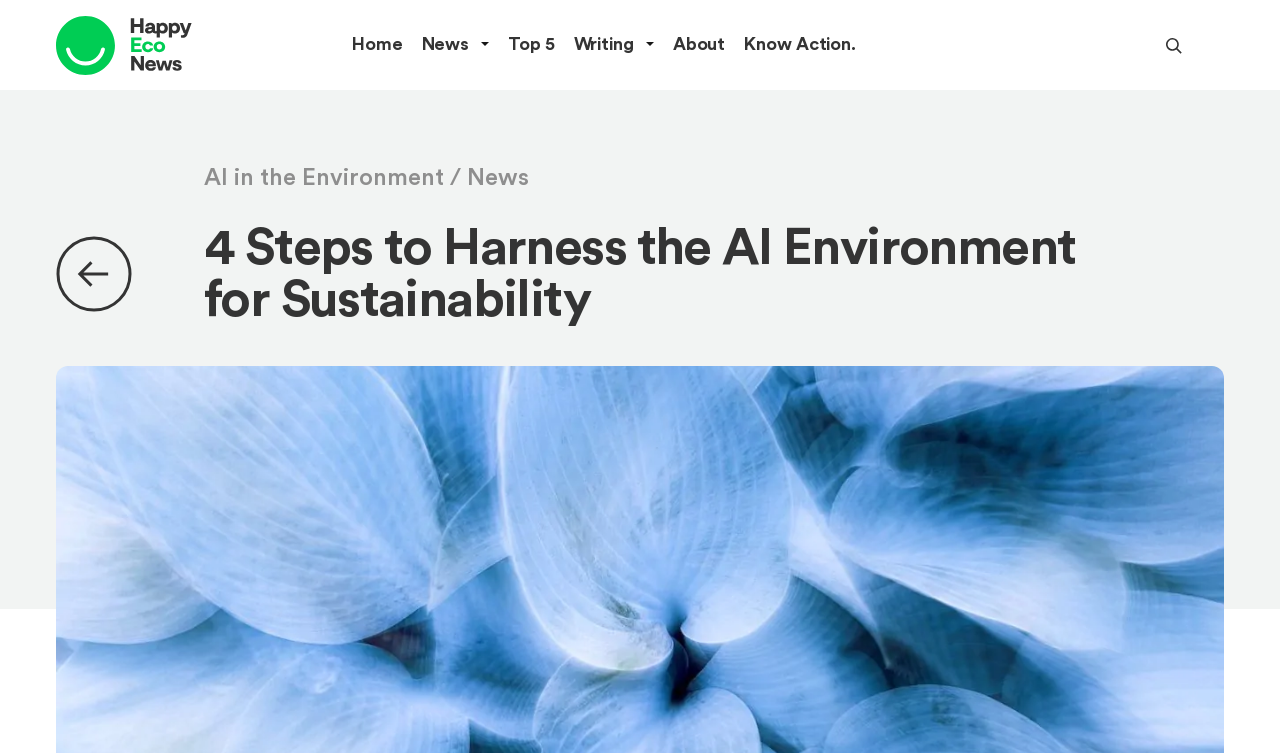What is the topic of the main article?
Using the details from the image, give an elaborate explanation to answer the question.

I determined the topic of the main article by looking at the link element with the text 'AI in the Environment' inside the header element, which is likely to be the main topic of the article.